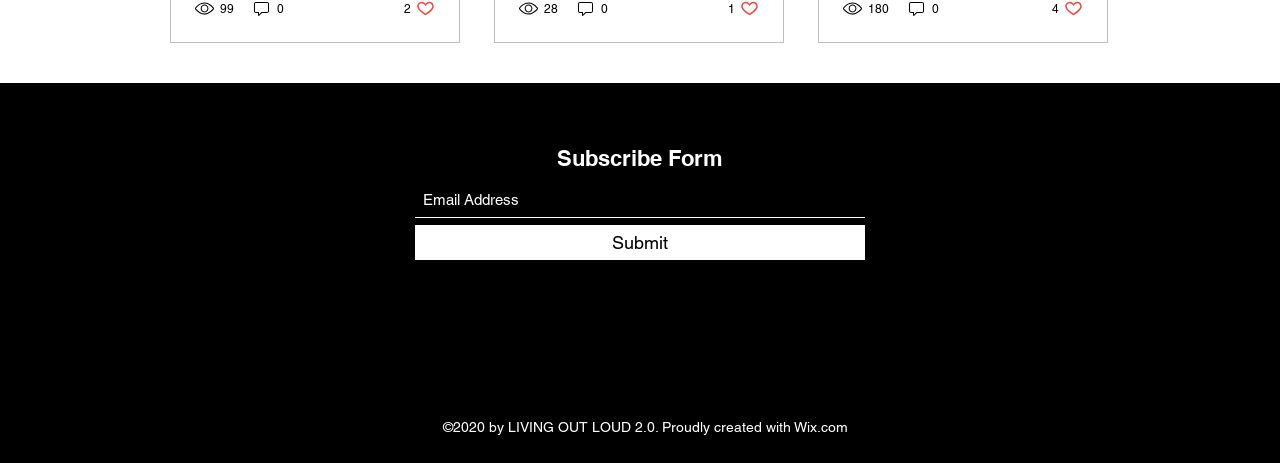Reply to the question with a brief word or phrase: What is the name of the website creator?

LIVING OUT LOUD 2.0